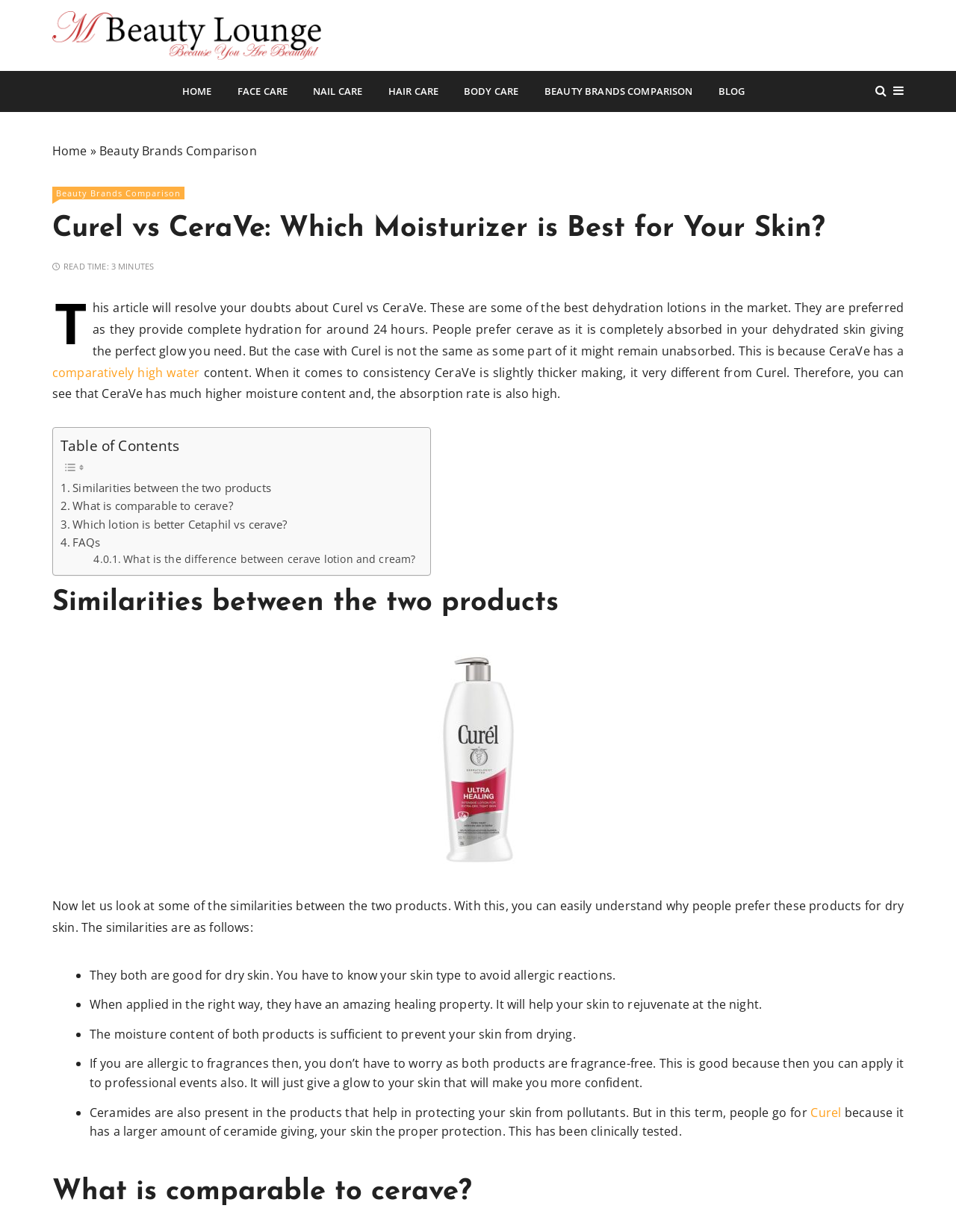Could you indicate the bounding box coordinates of the region to click in order to complete this instruction: "Click the link 'What is comparable to cerave?'".

[0.063, 0.403, 0.244, 0.418]